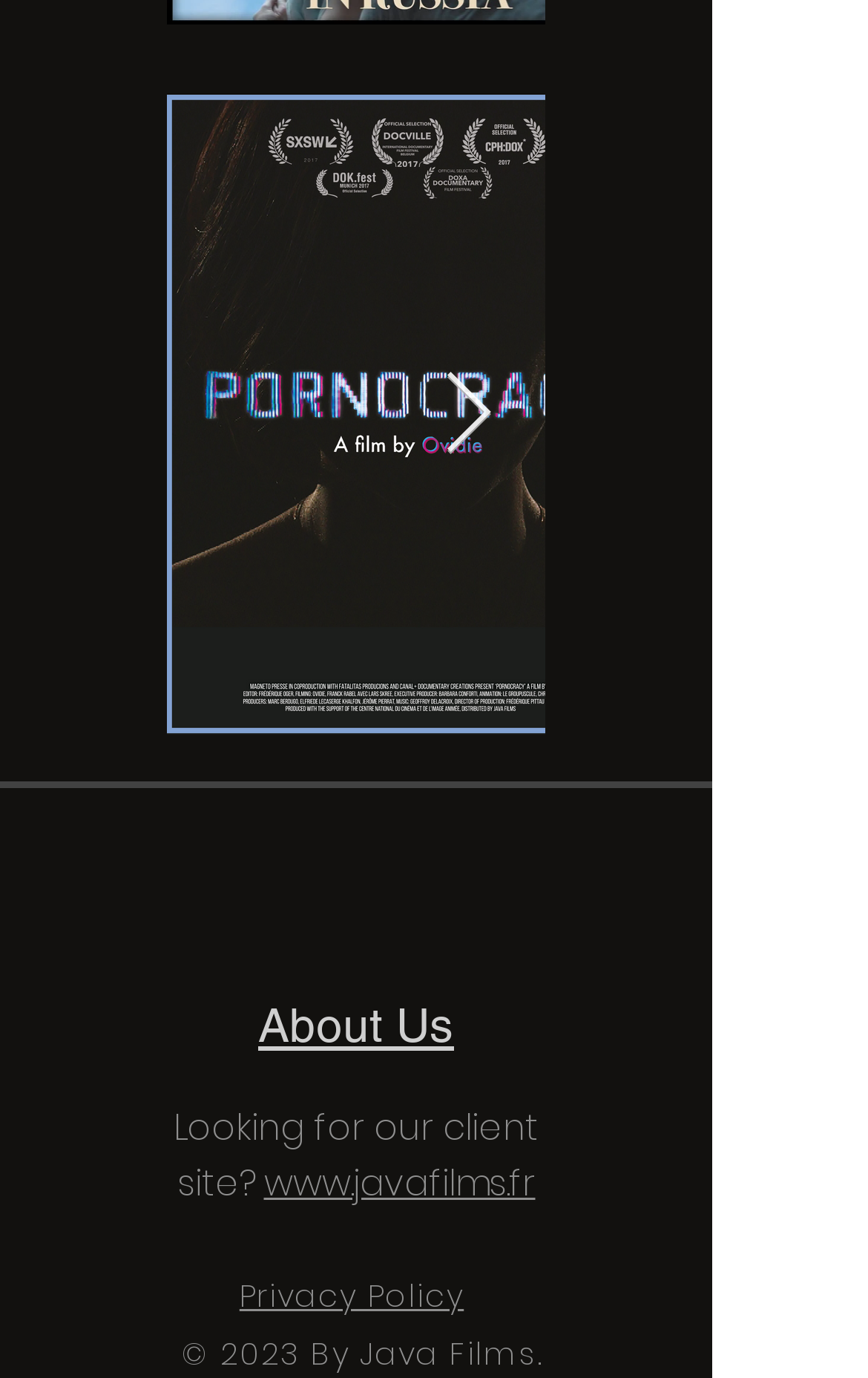Please determine the bounding box coordinates of the area that needs to be clicked to complete this task: 'Visit YouTube'. The coordinates must be four float numbers between 0 and 1, formatted as [left, top, right, bottom].

[0.051, 0.641, 0.121, 0.685]